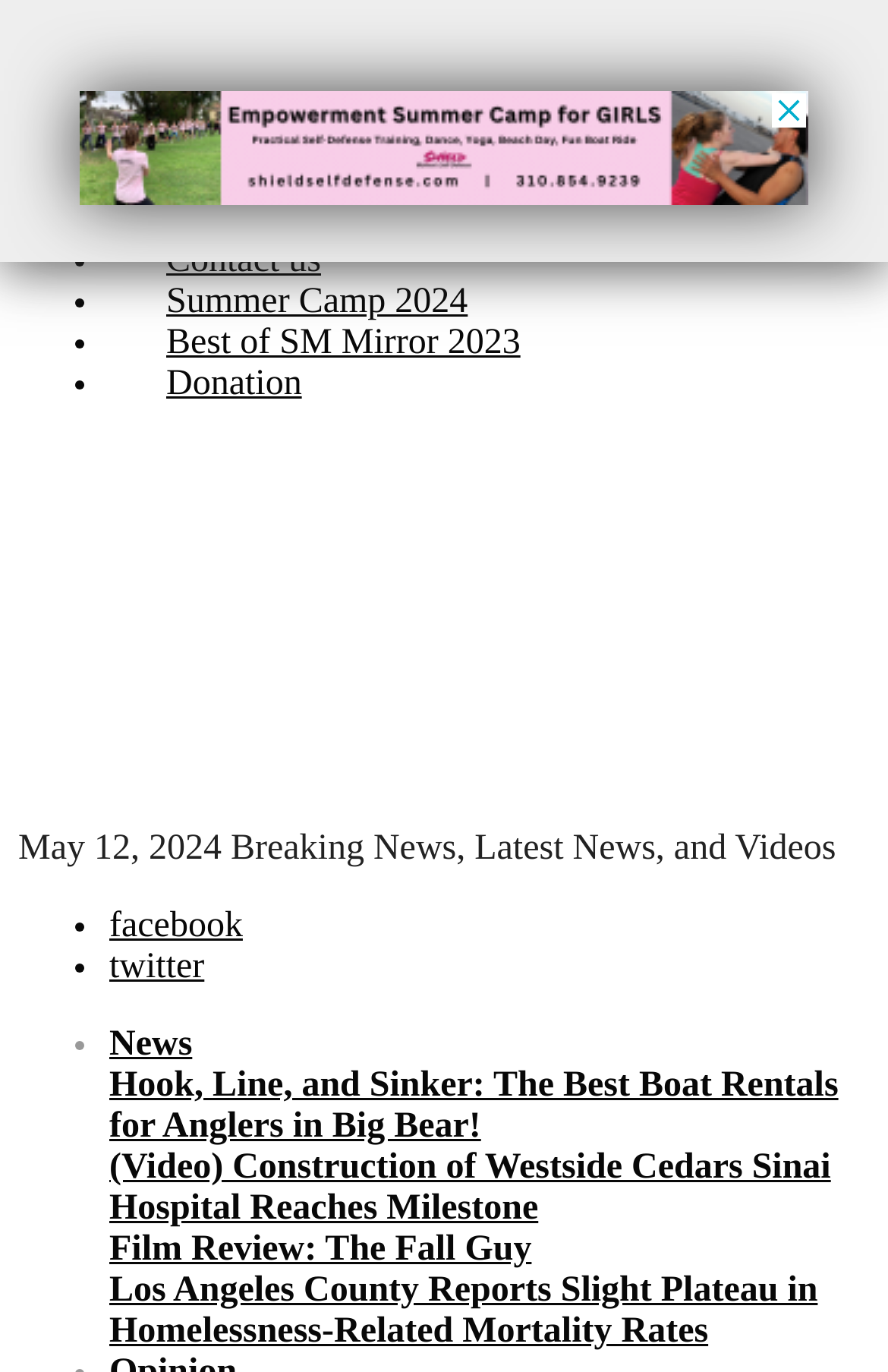Locate the UI element described as follows: "alt="SM Mirror"". Return the bounding box coordinates as four float numbers between 0 and 1 in the order [left, top, right, bottom].

[0.021, 0.563, 0.79, 0.591]